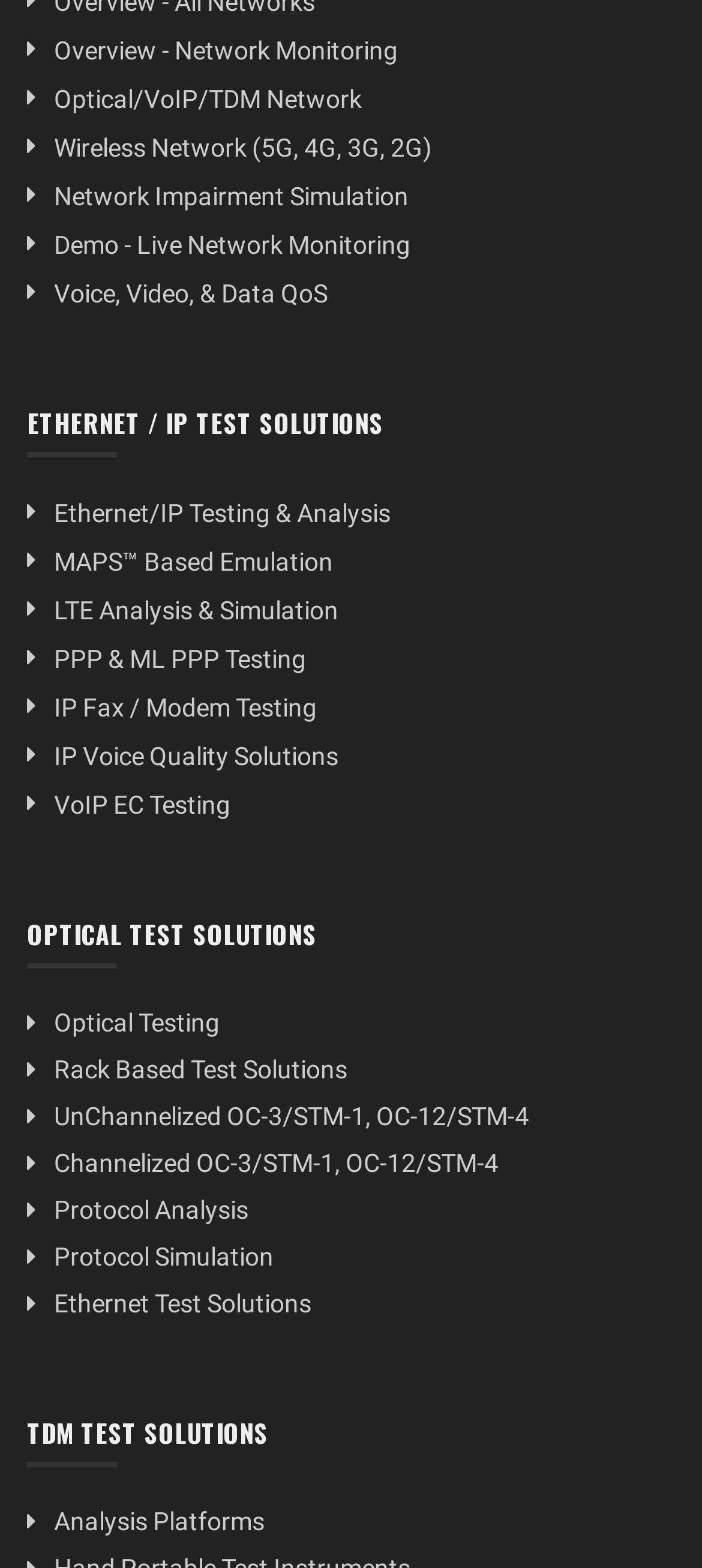Identify the coordinates of the bounding box for the element that must be clicked to accomplish the instruction: "search for something".

None